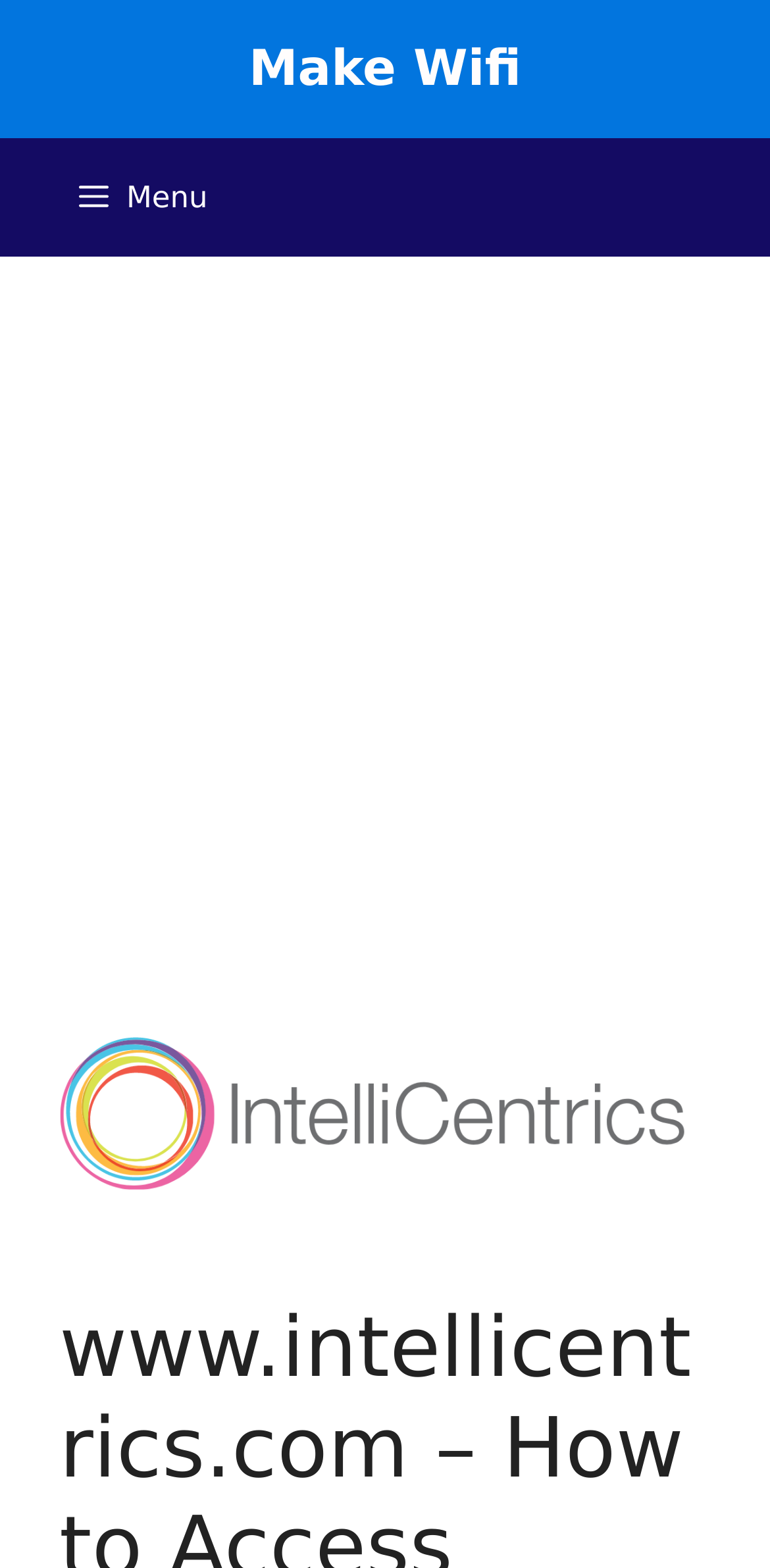Is there an iframe on the webpage?
Answer the question using a single word or phrase, according to the image.

Yes